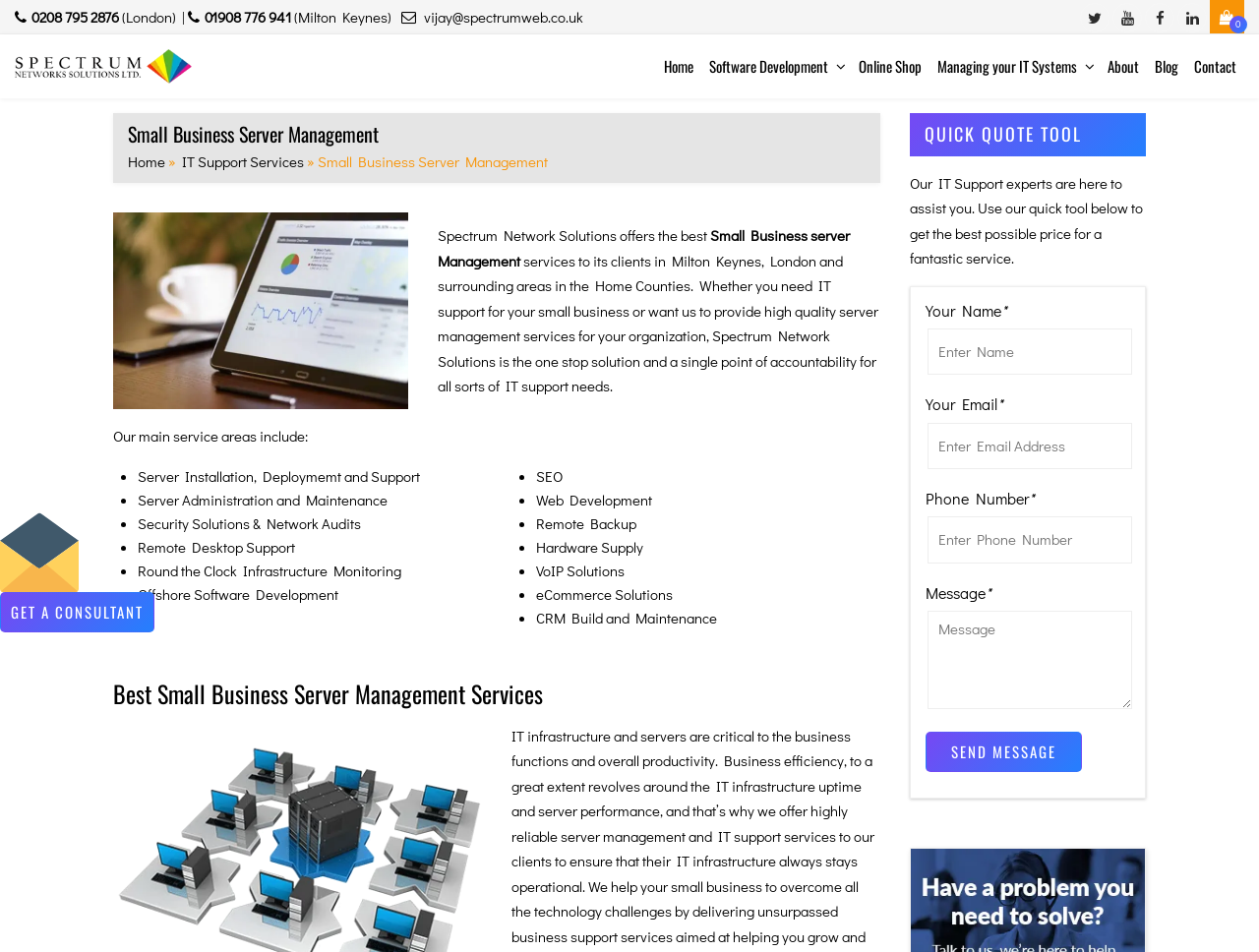Using the provided element description "visit us online", determine the bounding box coordinates of the UI element.

None